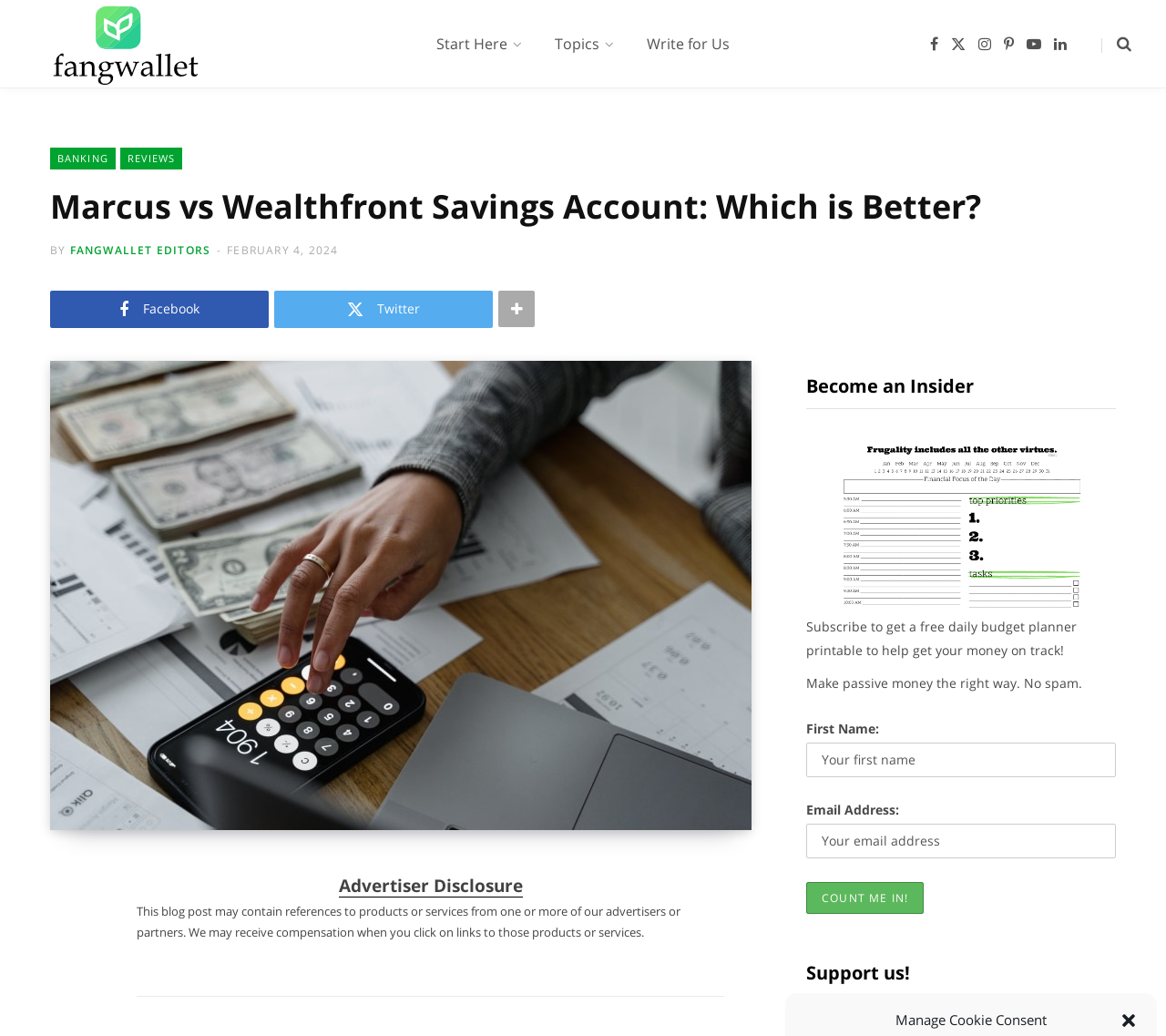Locate the bounding box coordinates of the element's region that should be clicked to carry out the following instruction: "Share on Facebook". The coordinates need to be four float numbers between 0 and 1, i.e., [left, top, right, bottom].

[0.043, 0.88, 0.076, 0.917]